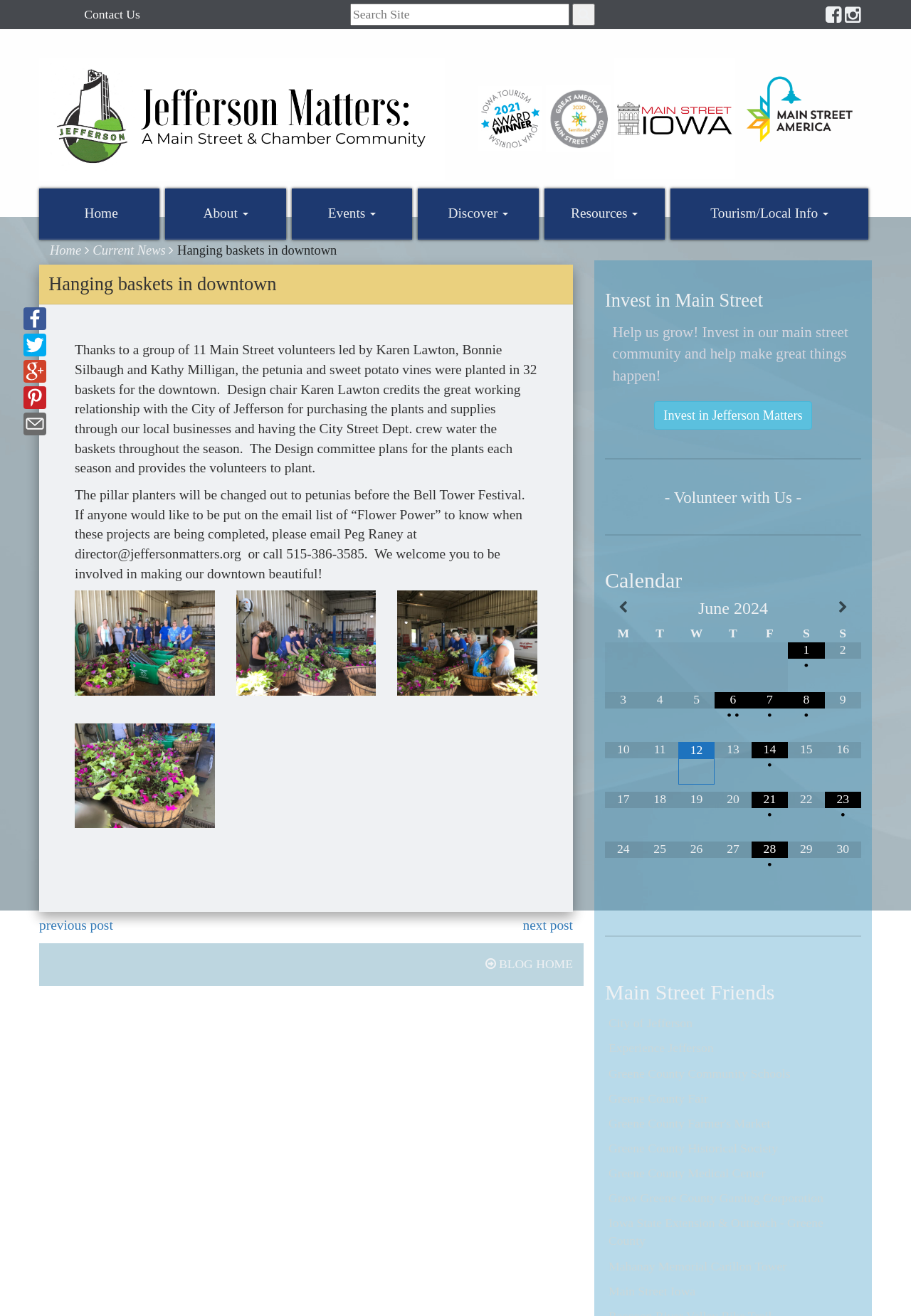Provide a brief response in the form of a single word or phrase:
How many hanging baskets were planted in downtown?

32